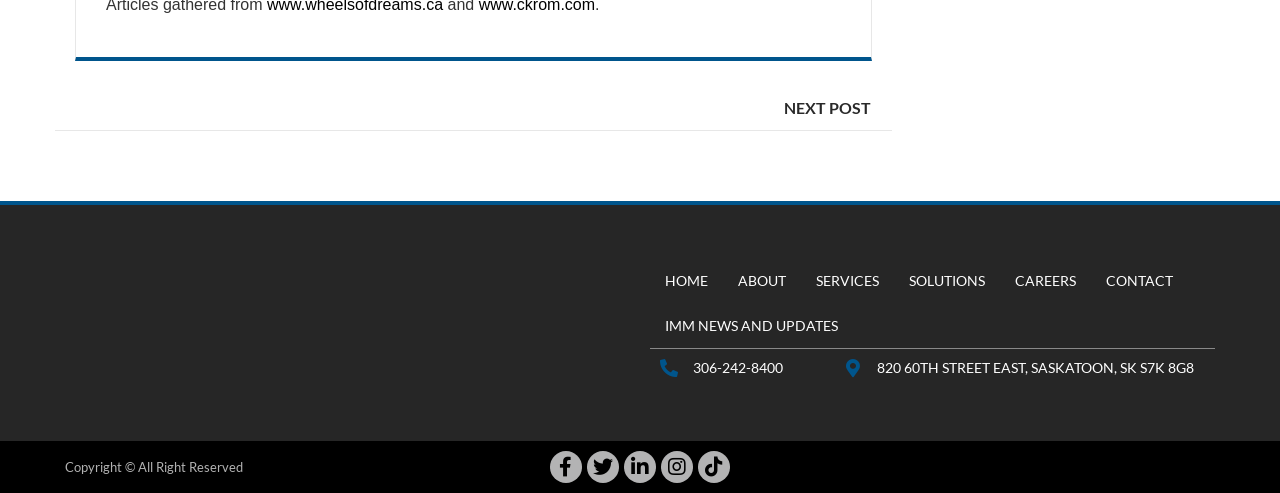Please locate the bounding box coordinates of the region I need to click to follow this instruction: "View post details".

None